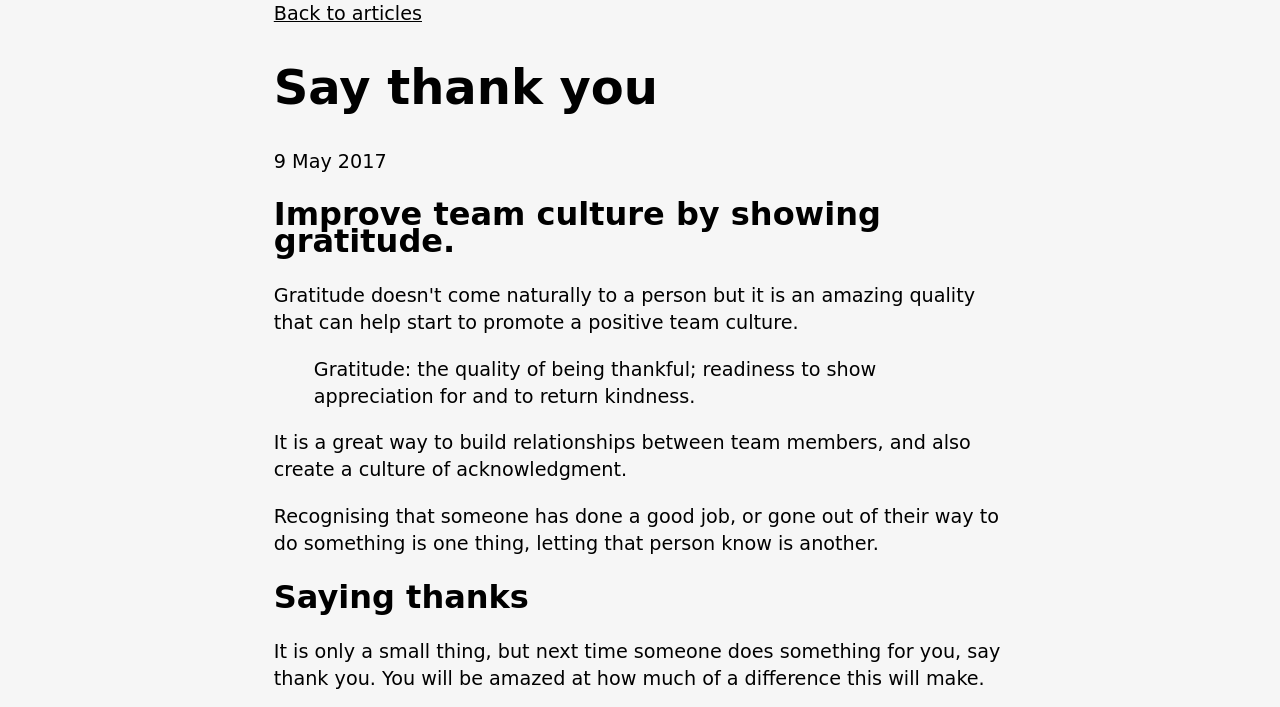Using the element description: "Skip to main content", determine the bounding box coordinates for the specified UI element. The coordinates should be four float numbers between 0 and 1, [left, top, right, bottom].

[0.0, 0.0, 0.024, 0.03]